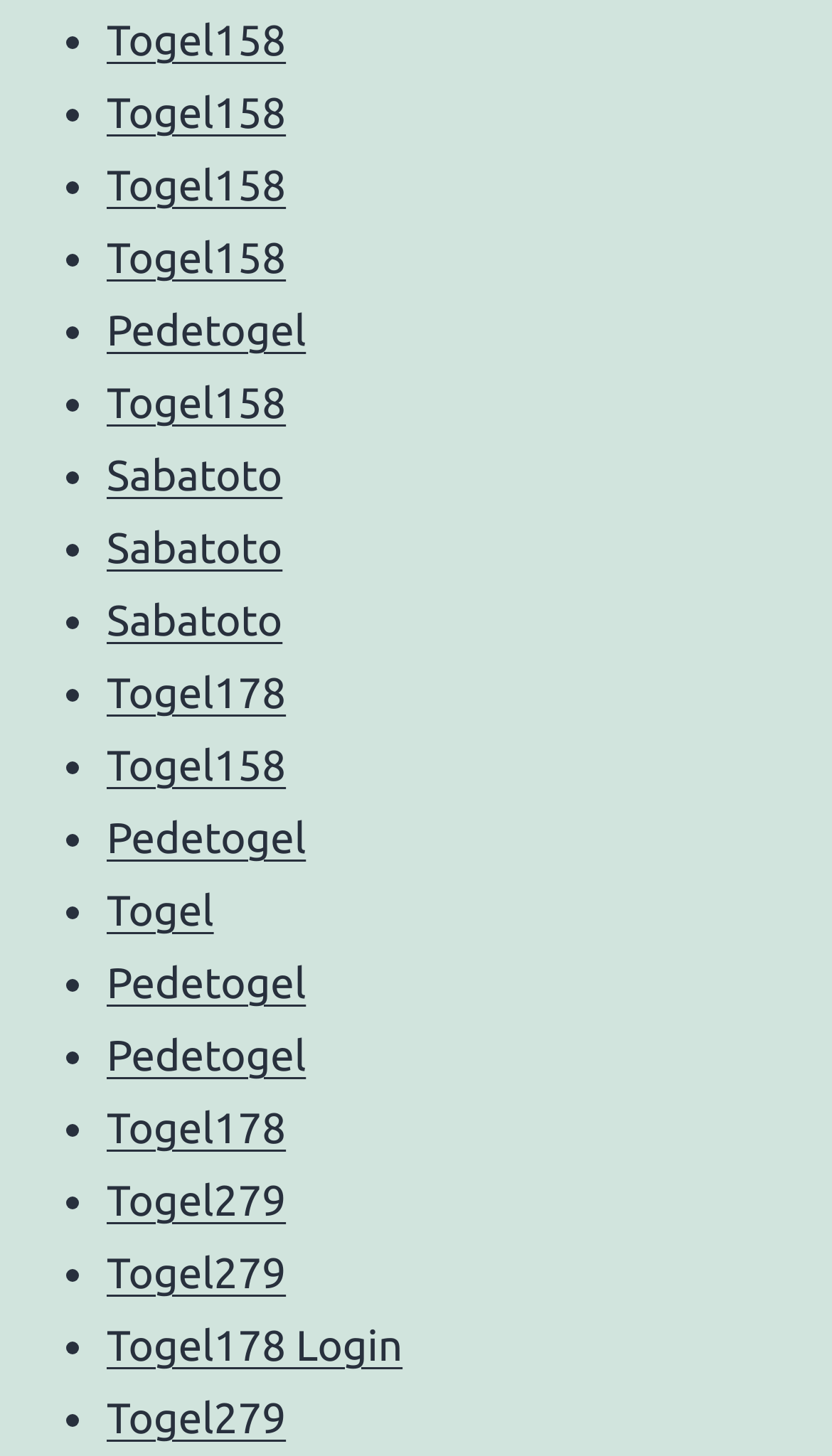Locate the bounding box coordinates of the area that needs to be clicked to fulfill the following instruction: "access Togel178". The coordinates should be in the format of four float numbers between 0 and 1, namely [left, top, right, bottom].

[0.128, 0.458, 0.344, 0.492]